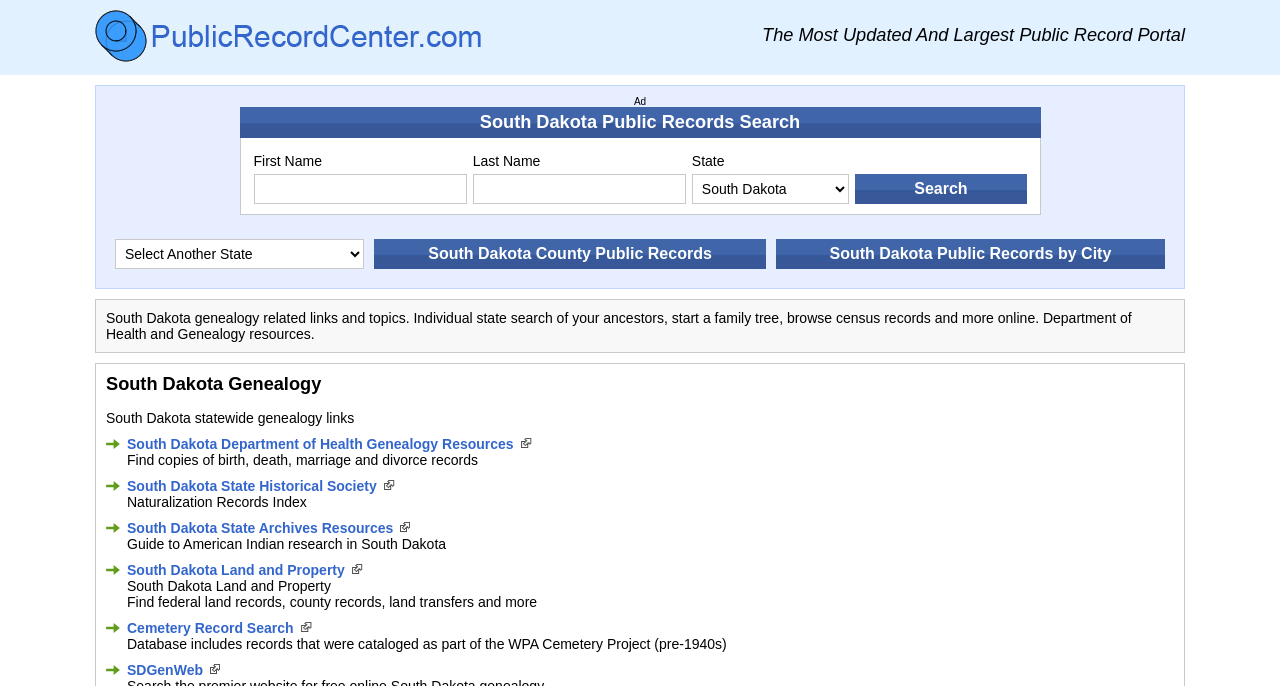Please provide the bounding box coordinates for the element that needs to be clicked to perform the following instruction: "Search public records". The coordinates should be given as four float numbers between 0 and 1, i.e., [left, top, right, bottom].

[0.668, 0.254, 0.802, 0.297]